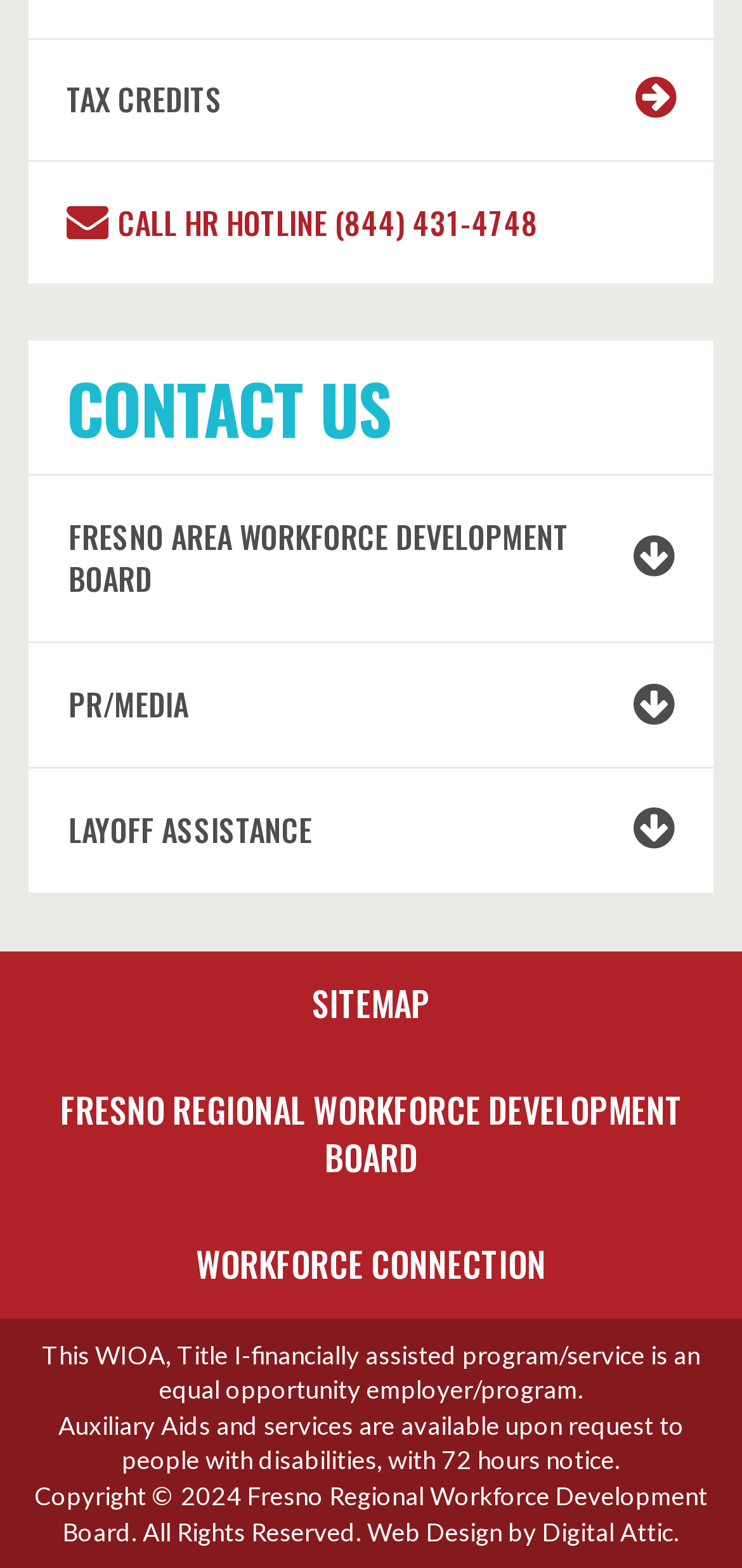Locate the bounding box coordinates of the clickable region to complete the following instruction: "Contact us."

[0.09, 0.228, 0.523, 0.291]